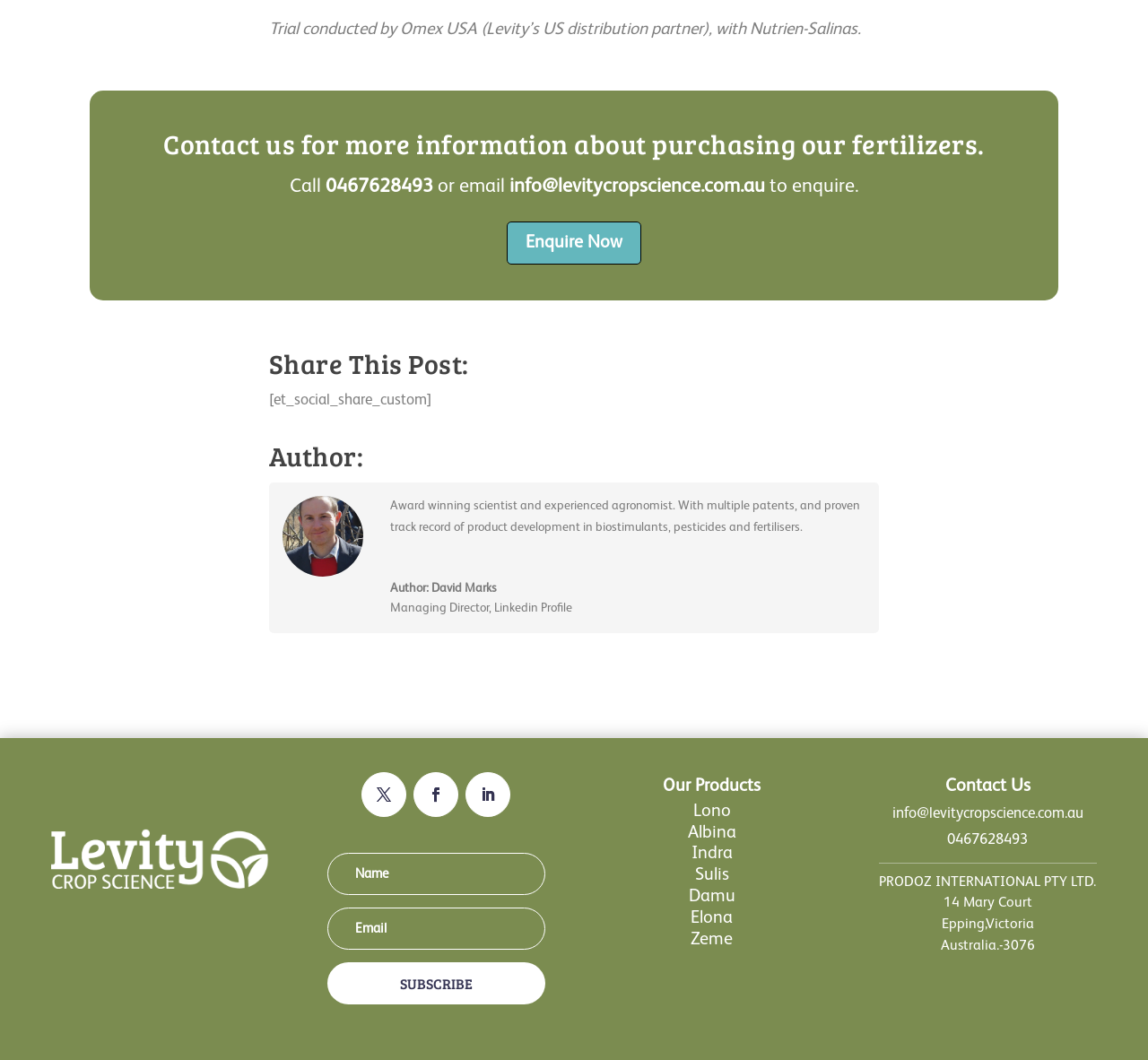Examine the screenshot and answer the question in as much detail as possible: What is the location of the company?

The company's location is mentioned in the webpage as '14 Mary Court, Epping, Victoria, Australia - 3076', which indicates that the company is located in Epping, Victoria, Australia.